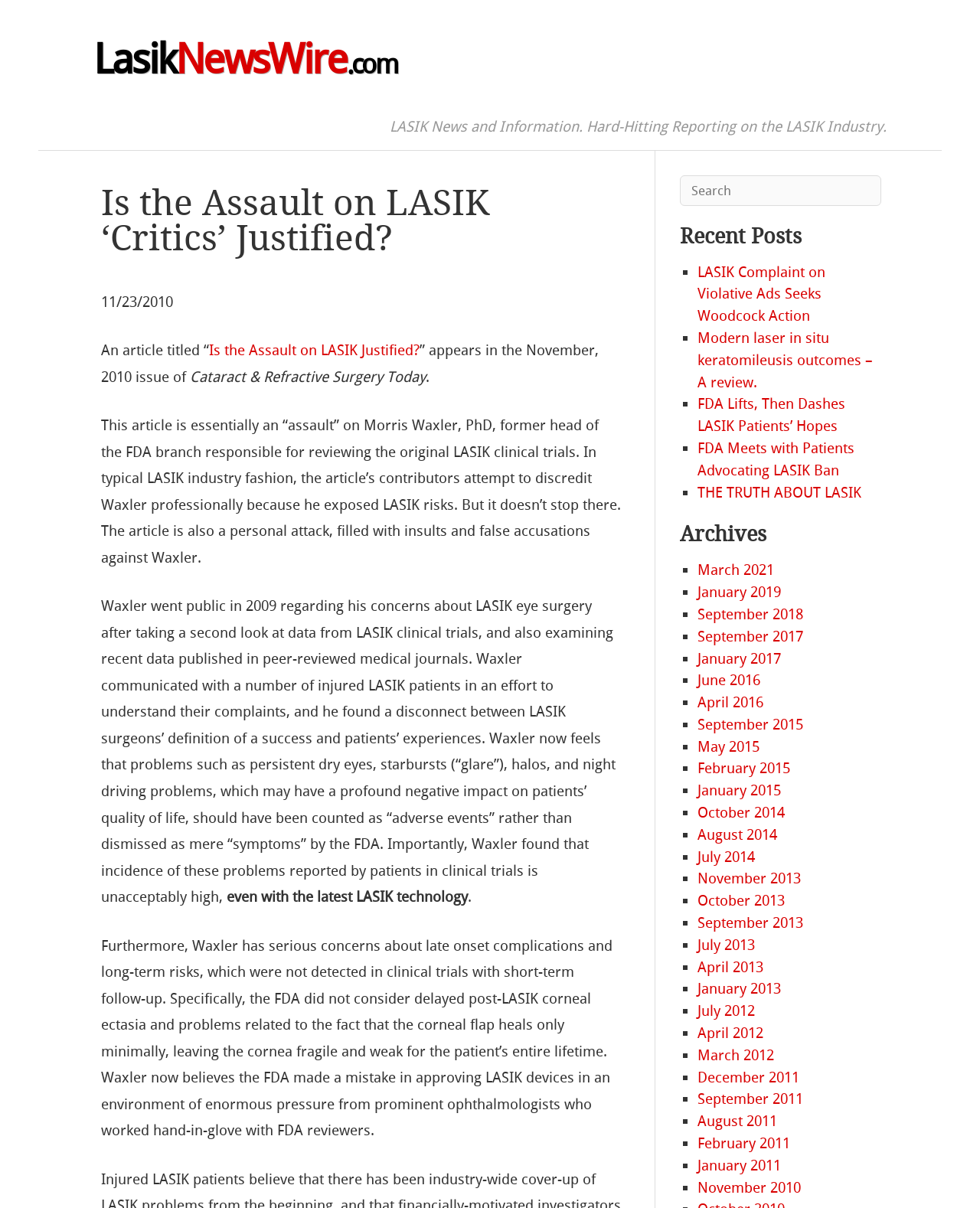Based on the provided description, "June 2016", find the bounding box of the corresponding UI element in the screenshot.

[0.712, 0.556, 0.776, 0.571]